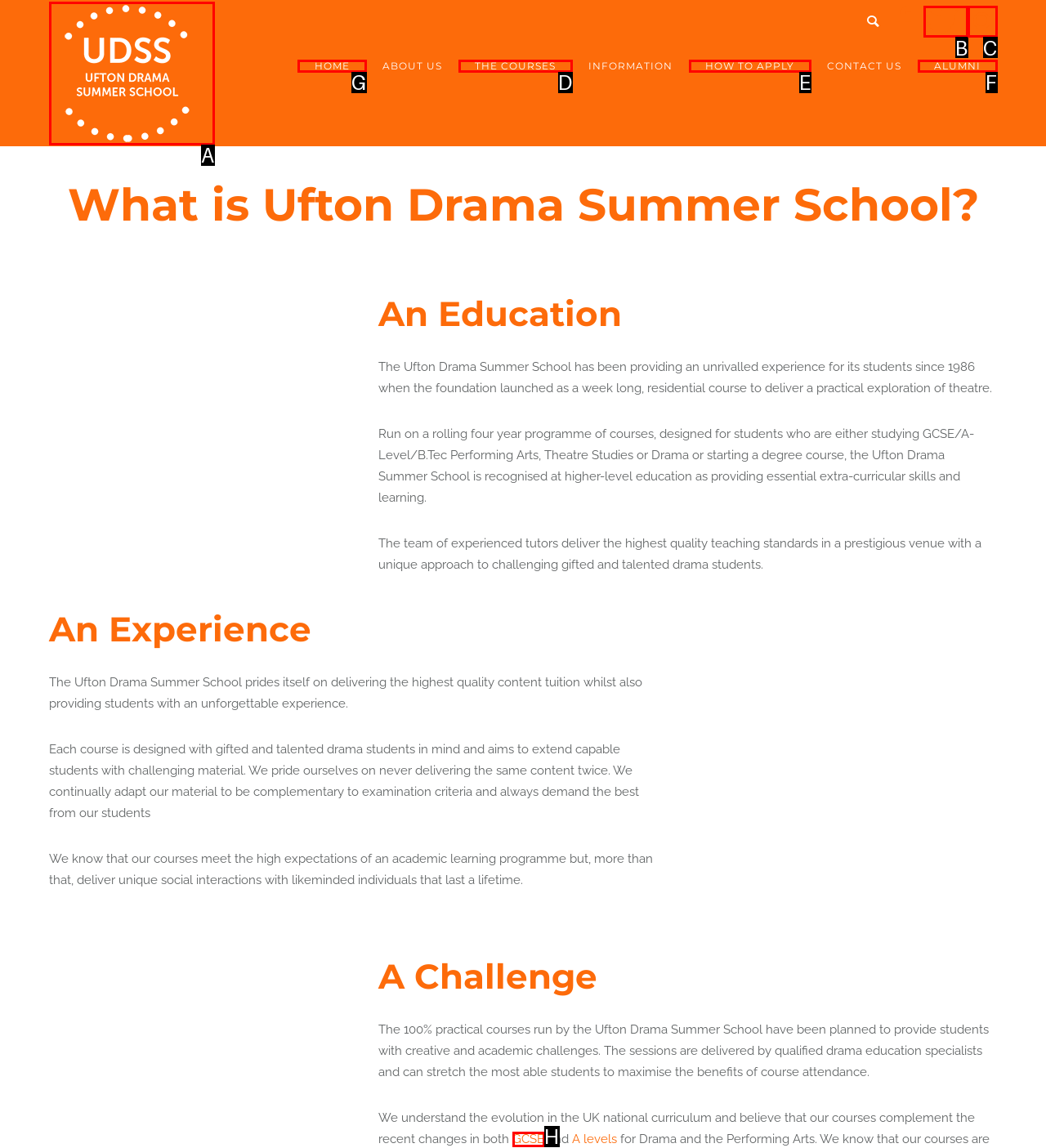Which option should be clicked to execute the task: Visit the HOME page?
Reply with the letter of the chosen option.

G